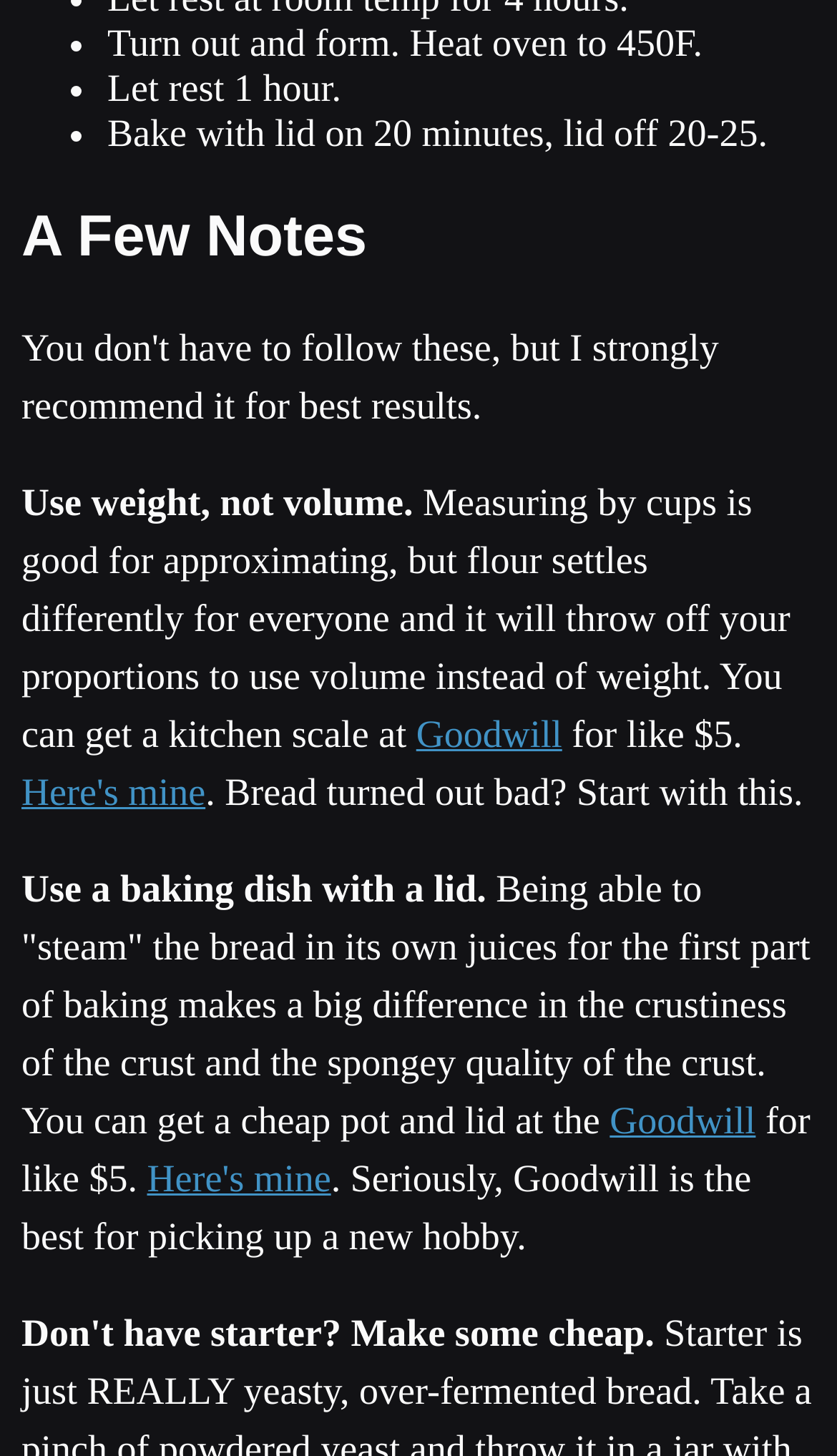What is the purpose of using a baking dish with a lid?
Can you provide a detailed and comprehensive answer to the question?

The purpose of using a baking dish with a lid is to 'steam' the bread in its own juices for the first part of baking, which makes a big difference in the crustiness of the crust and the spongey quality of the crust, as mentioned in the section 'A Few Notes'.